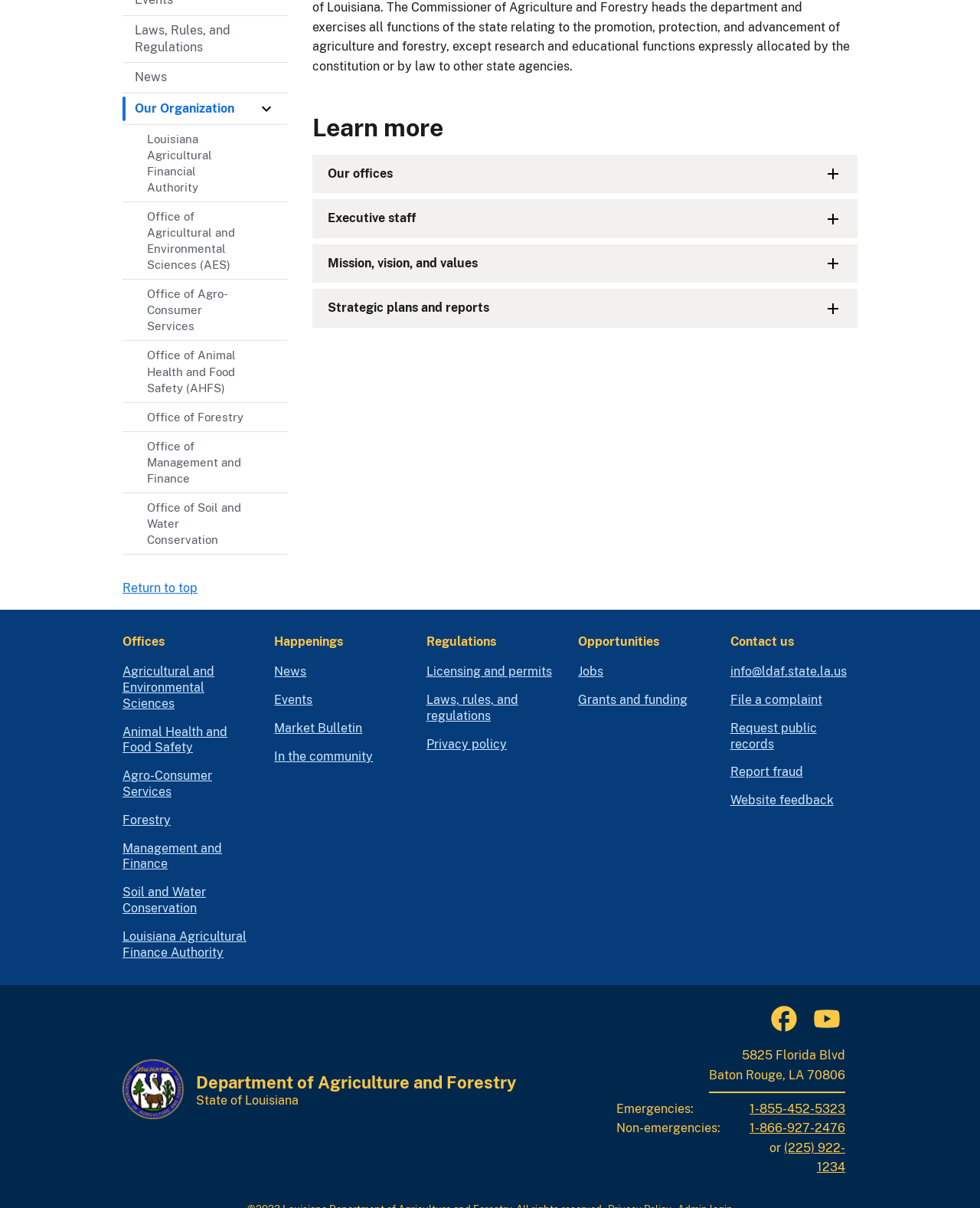Extract the bounding box coordinates for the UI element described by the text: "Working With Us". The coordinates should be in the form of [left, top, right, bottom] with values between 0 and 1.

None